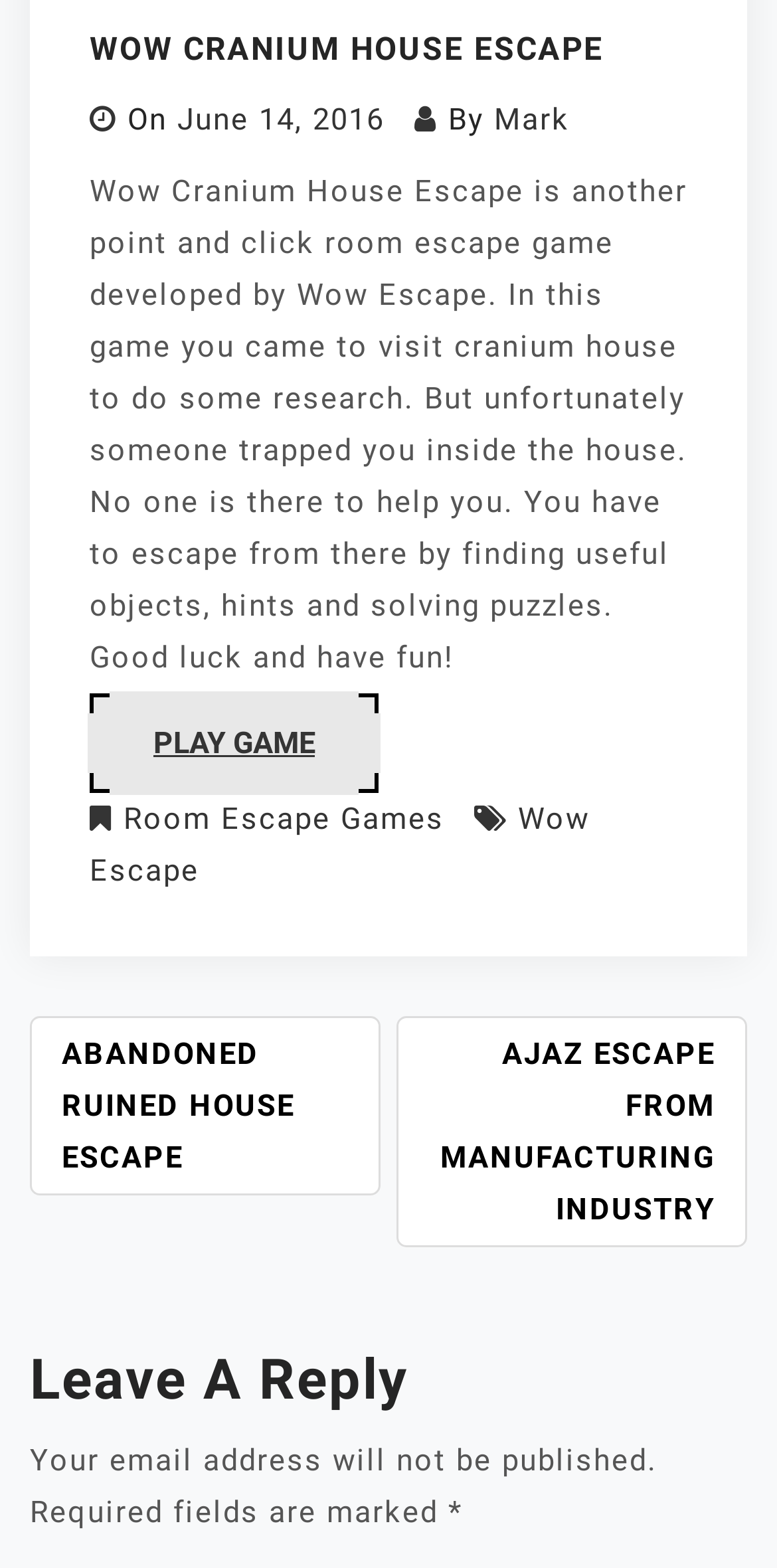Extract the bounding box of the UI element described as: "Abandoned Ruined House Escape".

[0.038, 0.648, 0.491, 0.762]